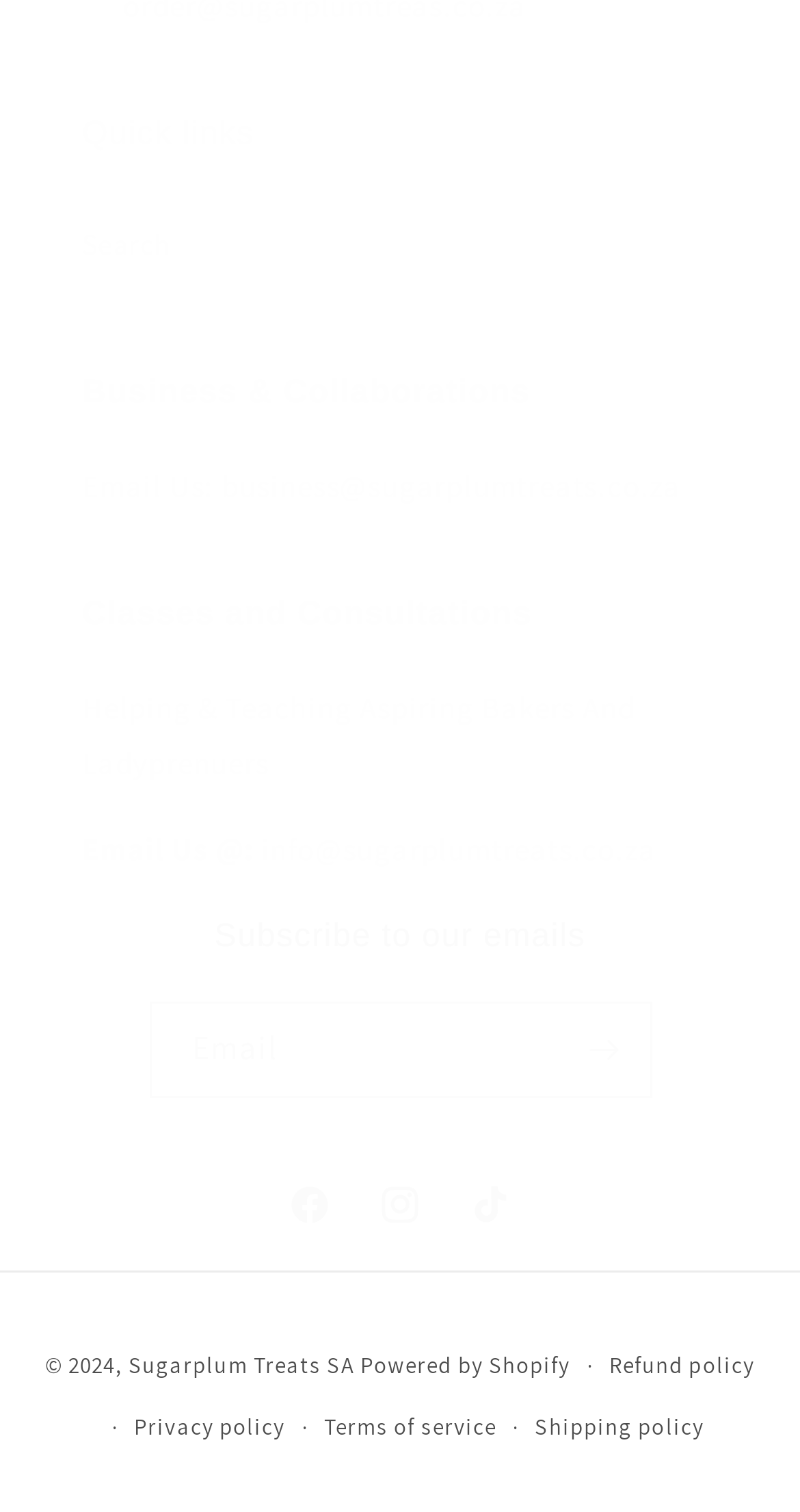How many social media links are available? Based on the image, give a response in one word or a short phrase.

3